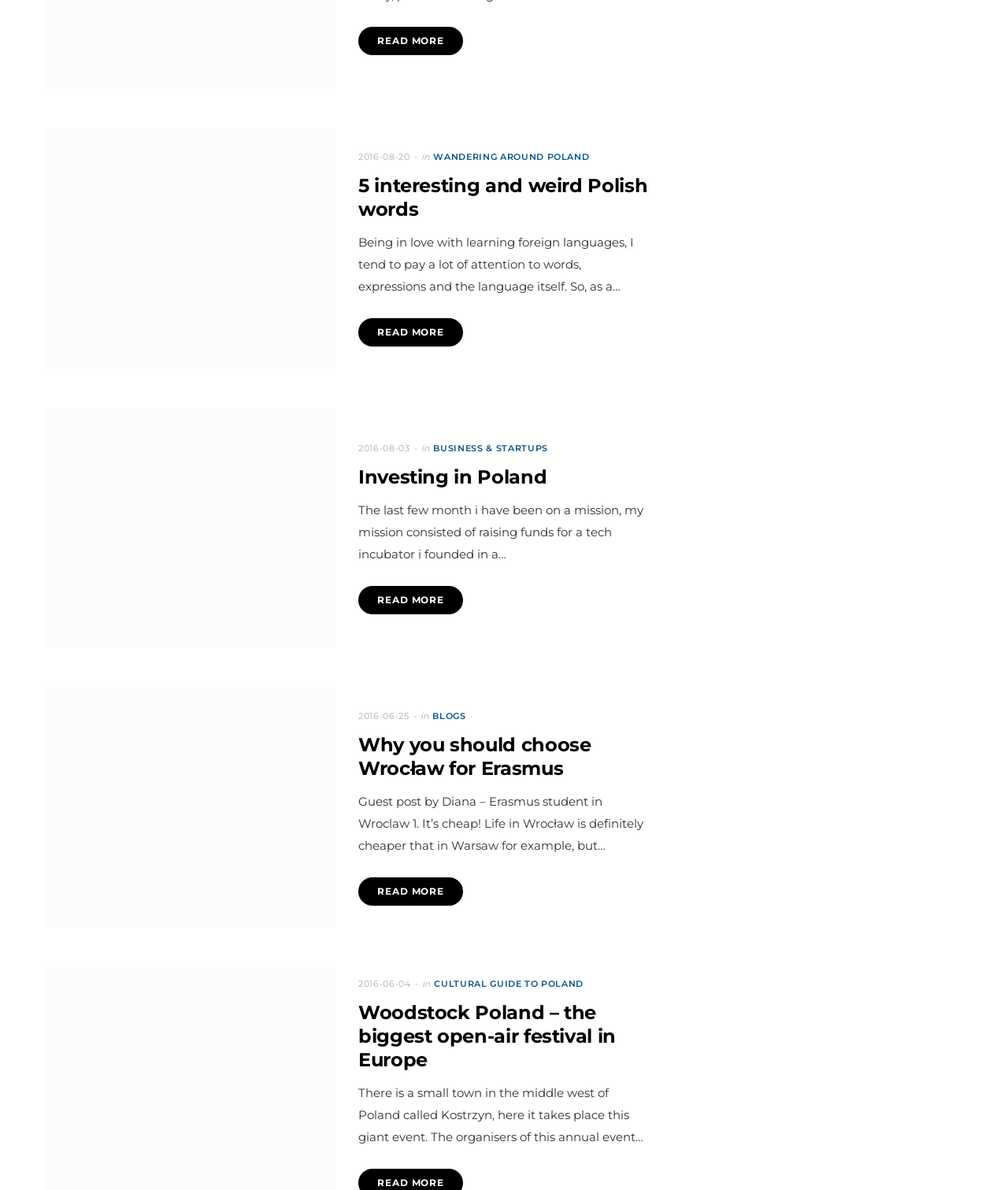Refer to the screenshot and give an in-depth answer to this question: How many 'READ MORE' links are on the page?

I counted the number of 'READ MORE' links by looking at the link elements with the text 'READ MORE' and found four of them on the page.